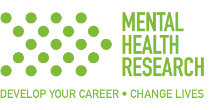What is the focus of the 'MENTAL HEALTH RESEARCH' phrase?
Please ensure your answer to the question is detailed and covers all necessary aspects.

The phrase 'MENTAL HEALTH RESEARCH' is displayed in bold, modern typography, which reinforces the focus on advancing knowledge and innovation within the field of mental health research.